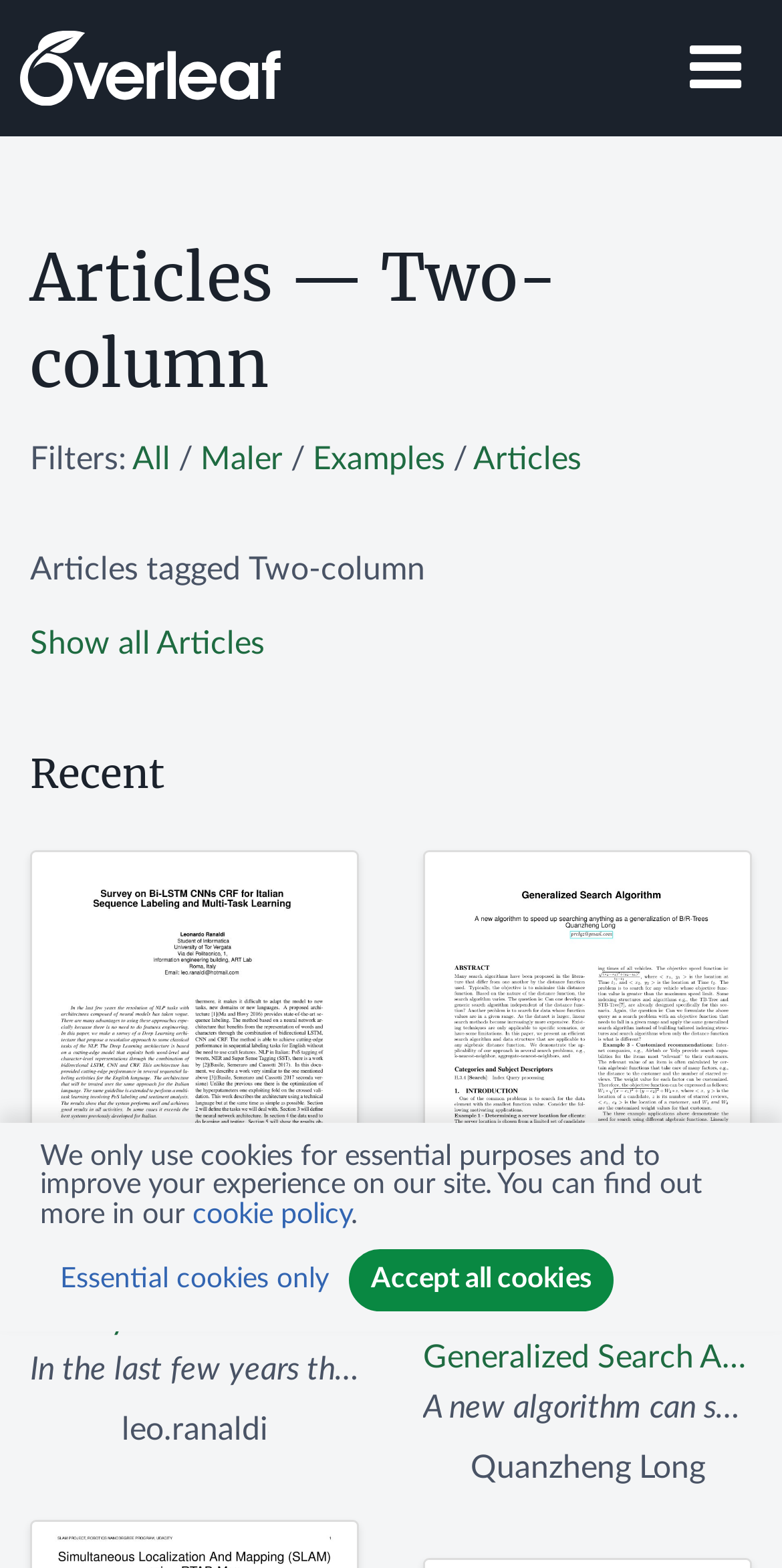Identify the webpage's primary heading and generate its text.

Articles — Two-column